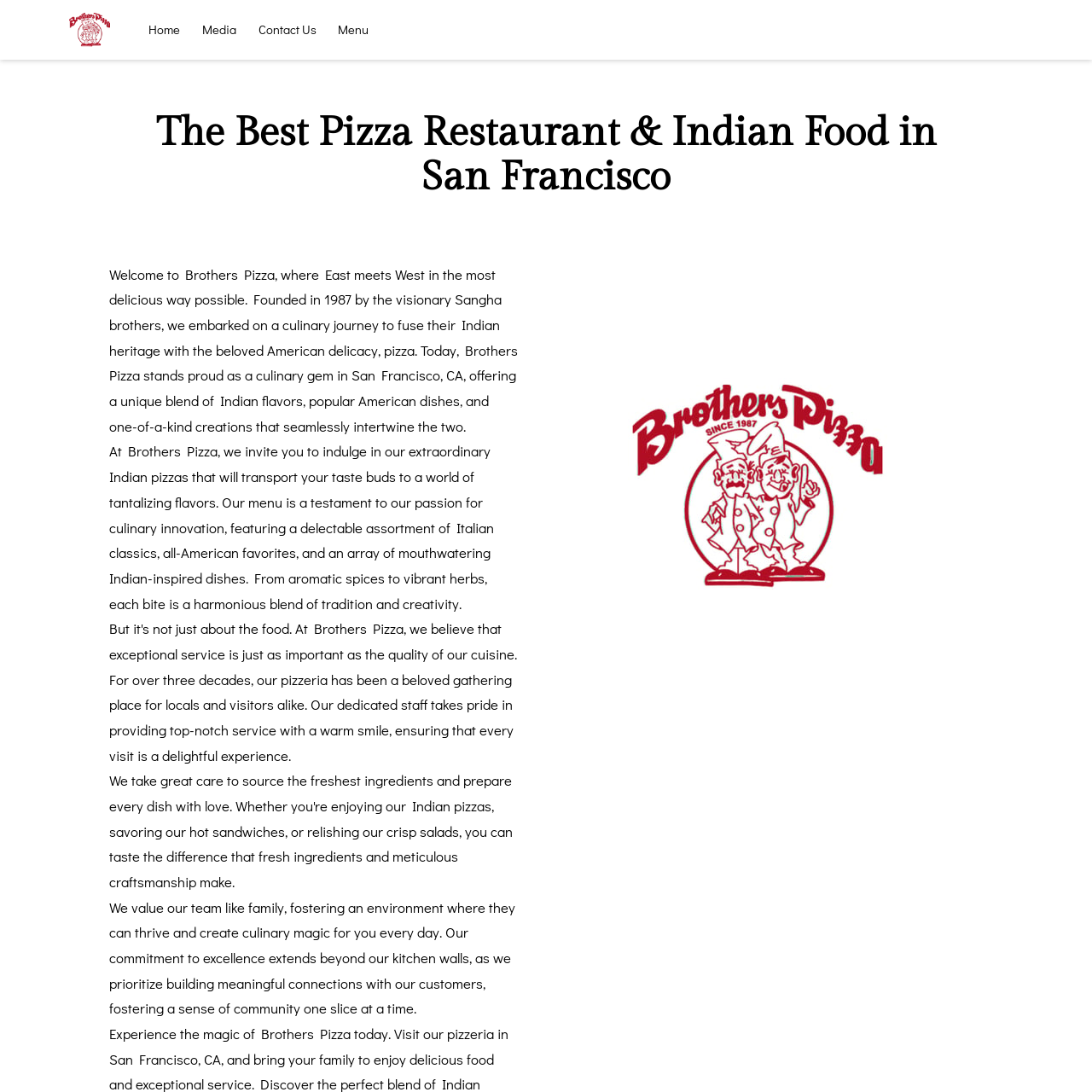Analyze the image and answer the question with as much detail as possible: 
What is the location of Brothers Pizza?

The location of Brothers Pizza is mentioned in the Root Element's text content, which states that it is 'The Best Pizza Restaurant & Indian Food in San Francisco'. This suggests that Brothers Pizza is located in San Francisco, California.